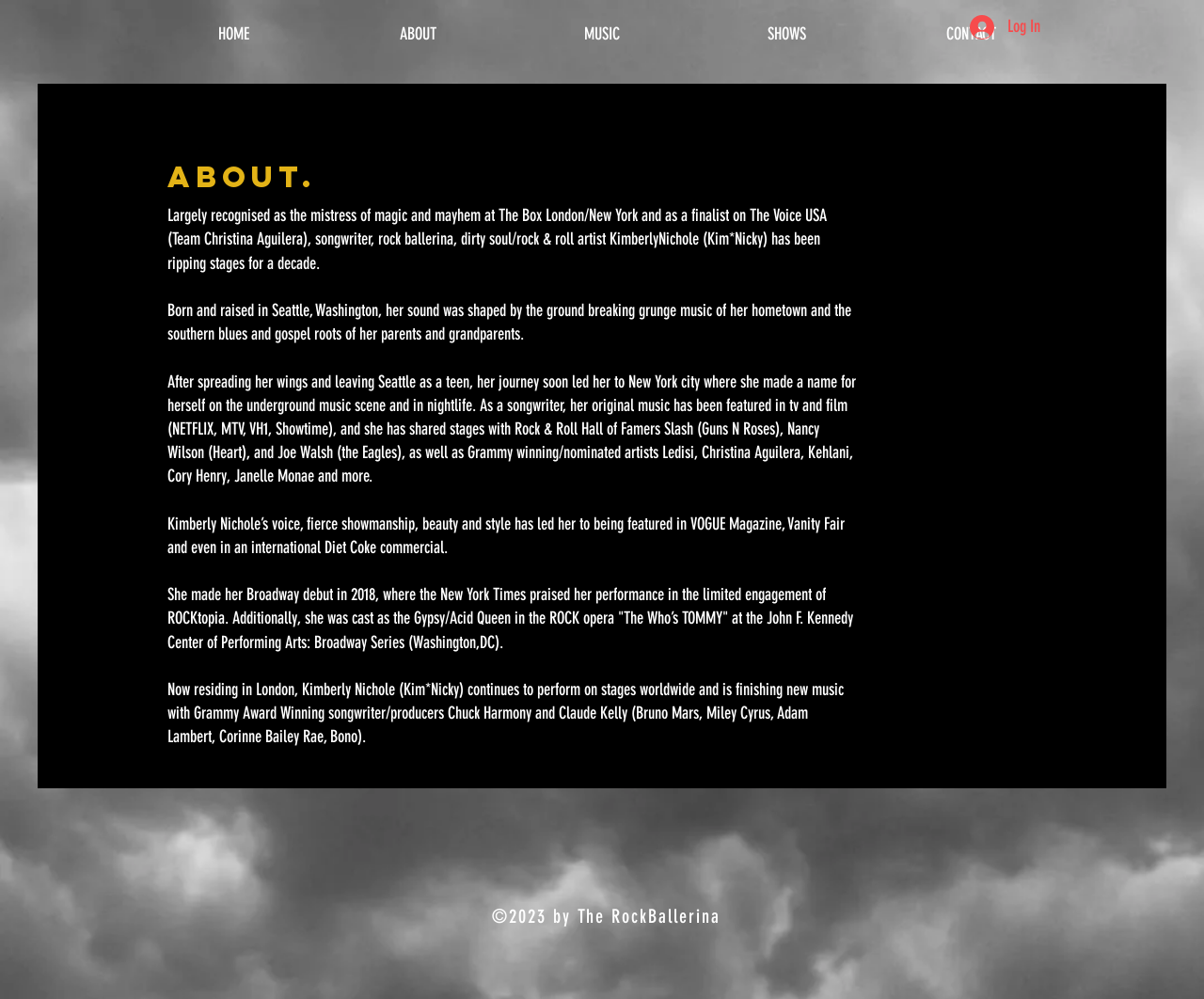Identify the bounding box for the UI element described as: "ABOUT". The coordinates should be four float numbers between 0 and 1, i.e., [left, top, right, bottom].

[0.27, 0.018, 0.423, 0.05]